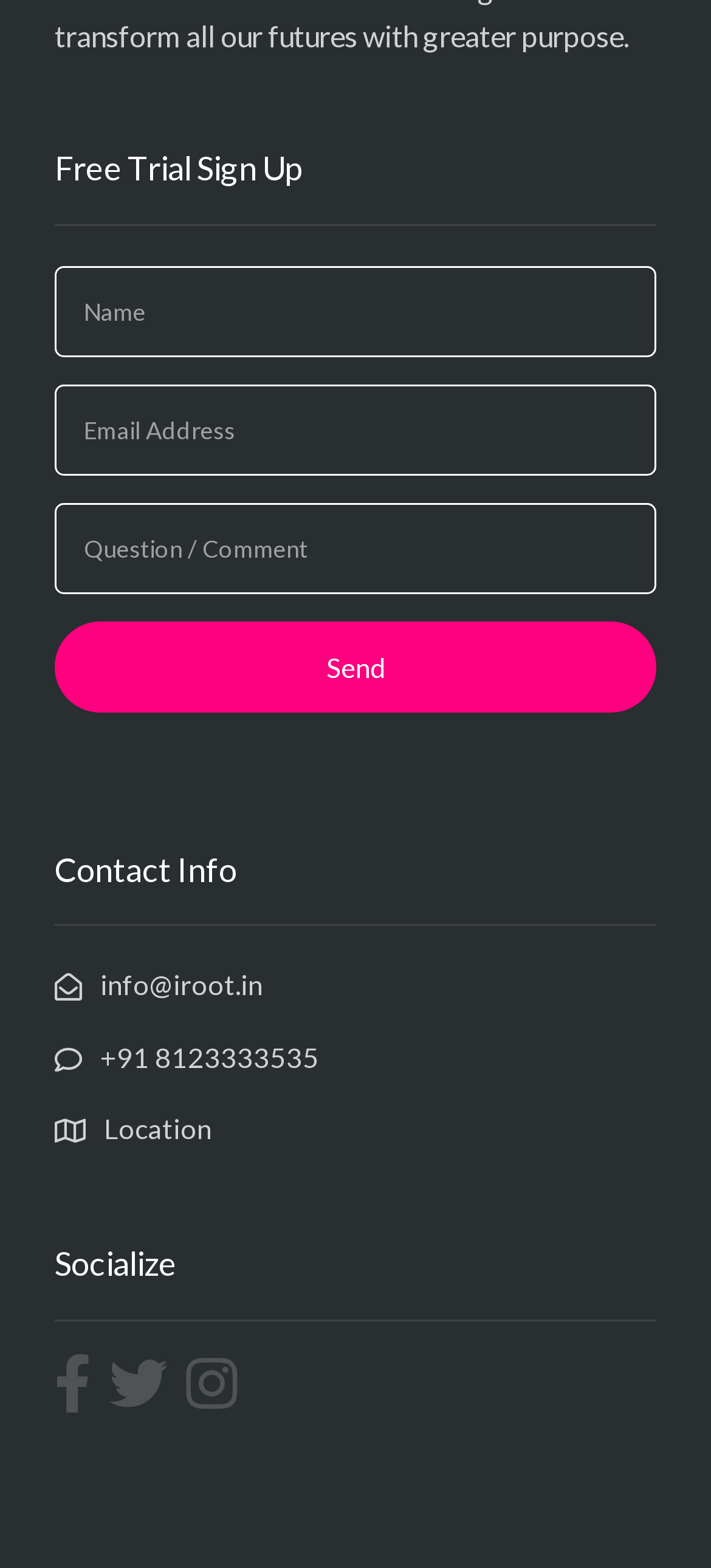How many social media links are there?
Look at the image and answer the question using a single word or phrase.

3